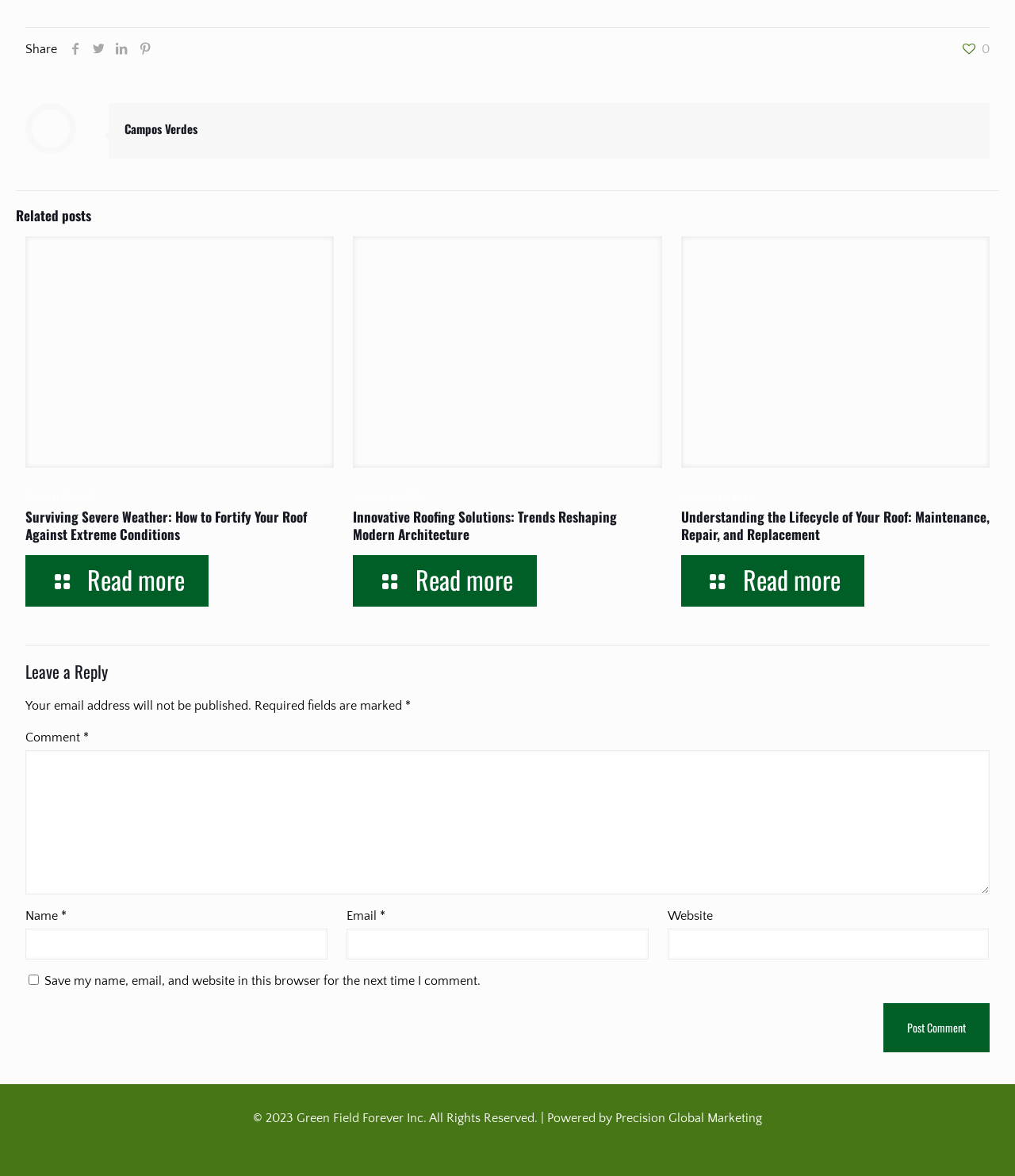Please look at the image and answer the question with a detailed explanation: What is the purpose of the comment section?

The purpose of the comment section can be inferred from the heading element with the text 'Leave a Reply', which suggests that users can leave a comment or reply to the article or discussion on the webpage.